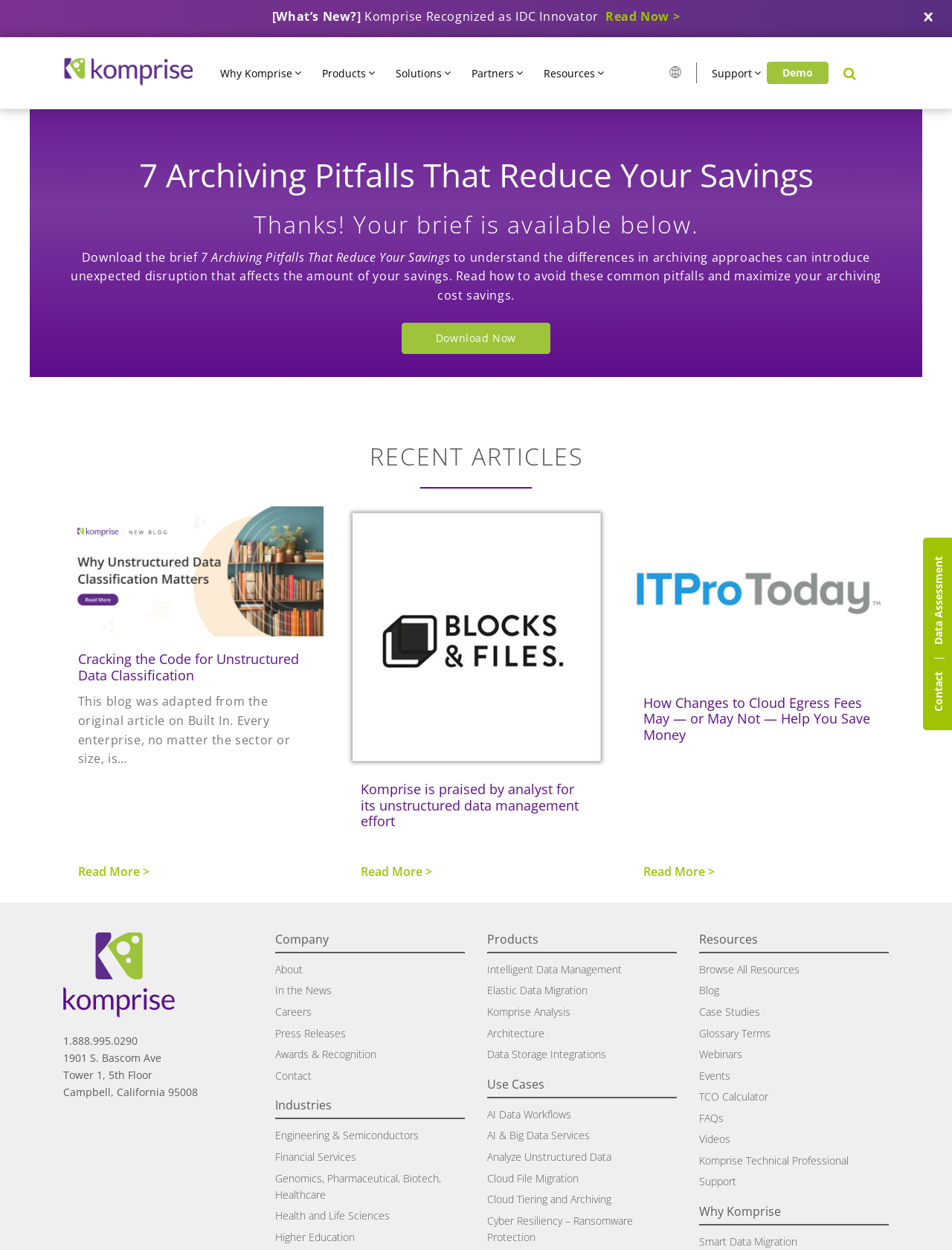Locate the bounding box coordinates of the clickable part needed for the task: "Read the 'Cracking the Code for Unstructured Data Classification' article".

[0.066, 0.405, 0.34, 0.636]